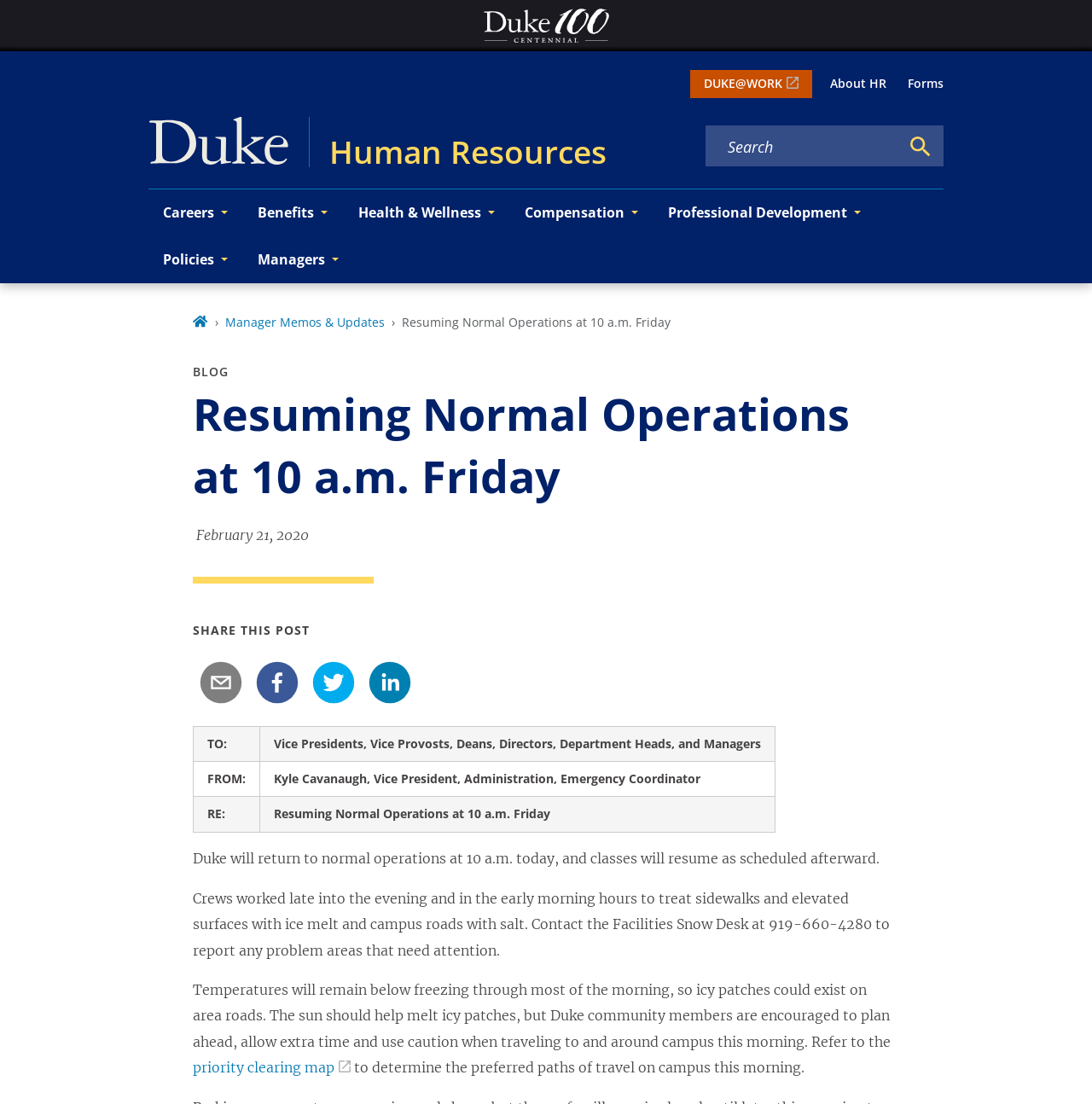Show the bounding box coordinates for the element that needs to be clicked to execute the following instruction: "Share this post on Twitter". Provide the coordinates in the form of four float numbers between 0 and 1, i.e., [left, top, right, bottom].

[0.286, 0.599, 0.325, 0.638]